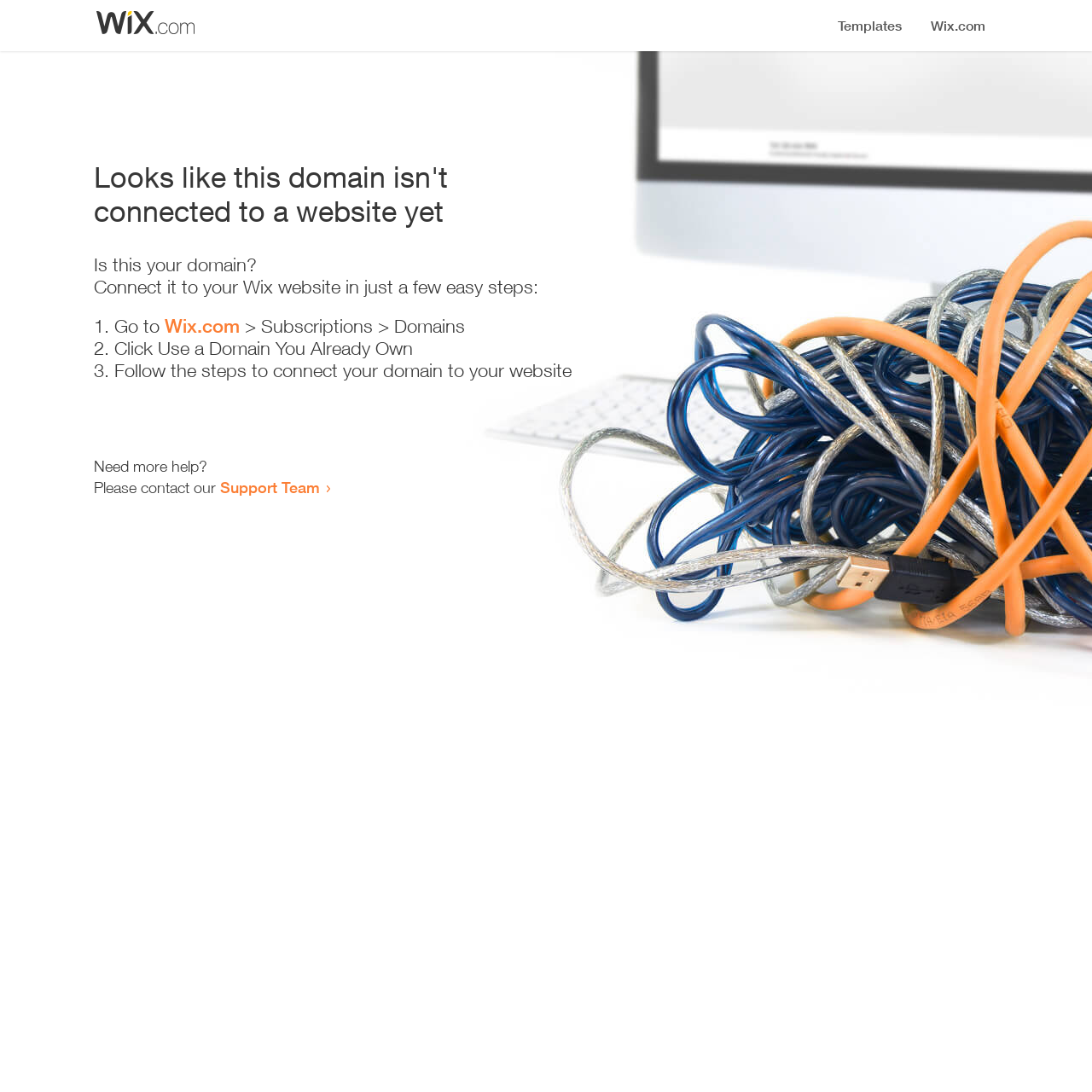Where can I get more help?
Using the information from the image, give a concise answer in one word or a short phrase.

Support Team